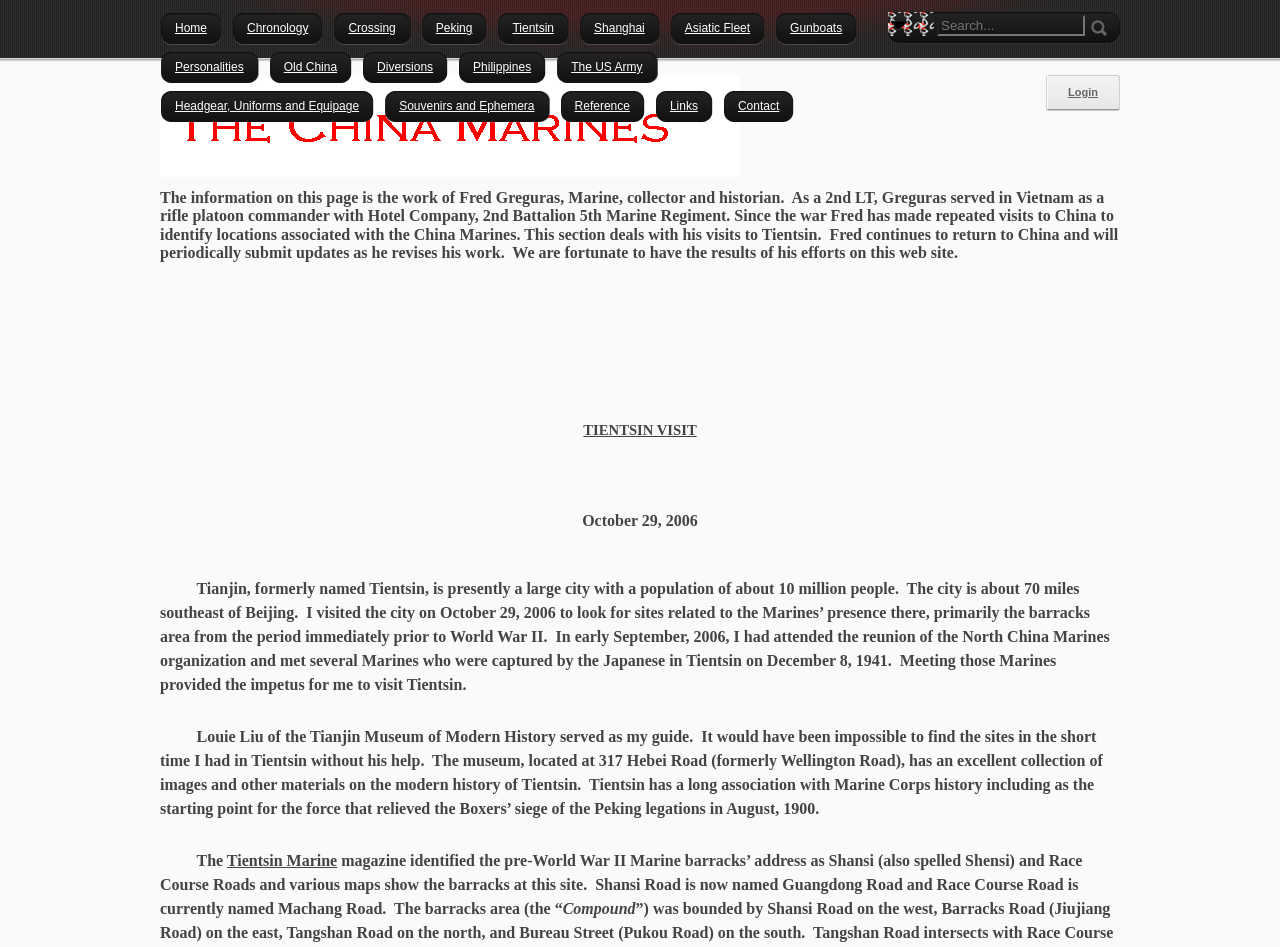Find the bounding box coordinates of the area that needs to be clicked in order to achieve the following instruction: "Click on the 'Home' link". The coordinates should be specified as four float numbers between 0 and 1, i.e., [left, top, right, bottom].

[0.125, 0.006, 0.173, 0.048]